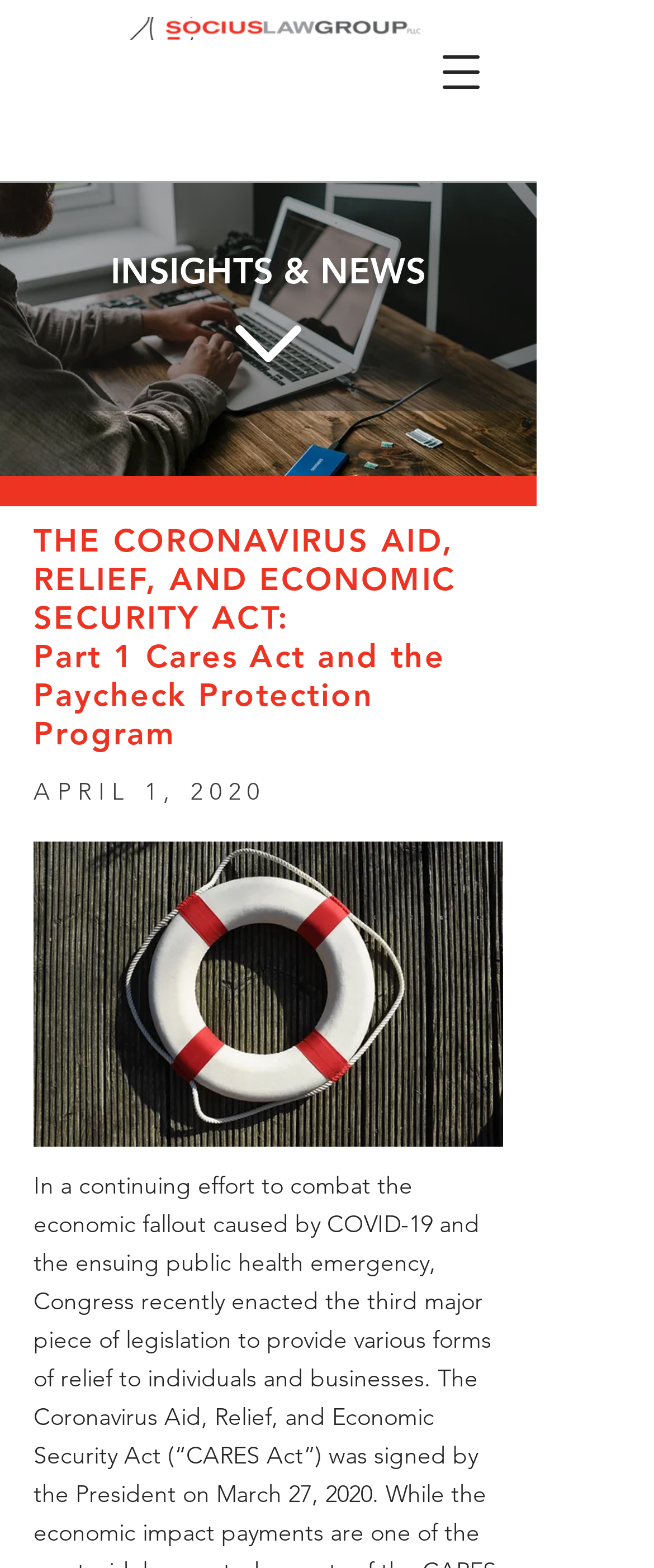How many images are on the webpage?
Could you please answer the question thoroughly and with as much detail as possible?

There are three images on the webpage, including the 'Socius Law Group 20th anniversary logo', 'Image by Samsung Memory', and 'Image by Regine Tholen'.